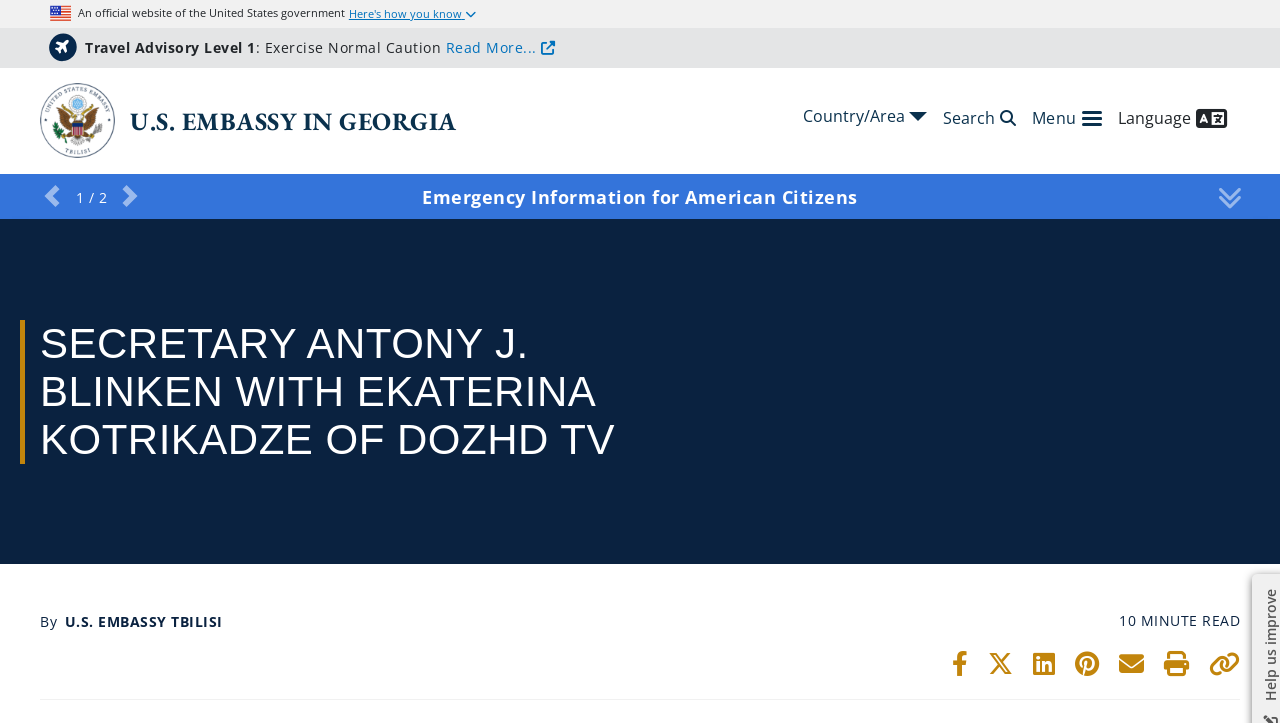For the given element description Previous, determine the bounding box coordinates of the UI element. The coordinates should follow the format (top-left x, top-left y, bottom-right x, bottom-right y) and be within the range of 0 to 1.

[0.025, 0.243, 0.056, 0.299]